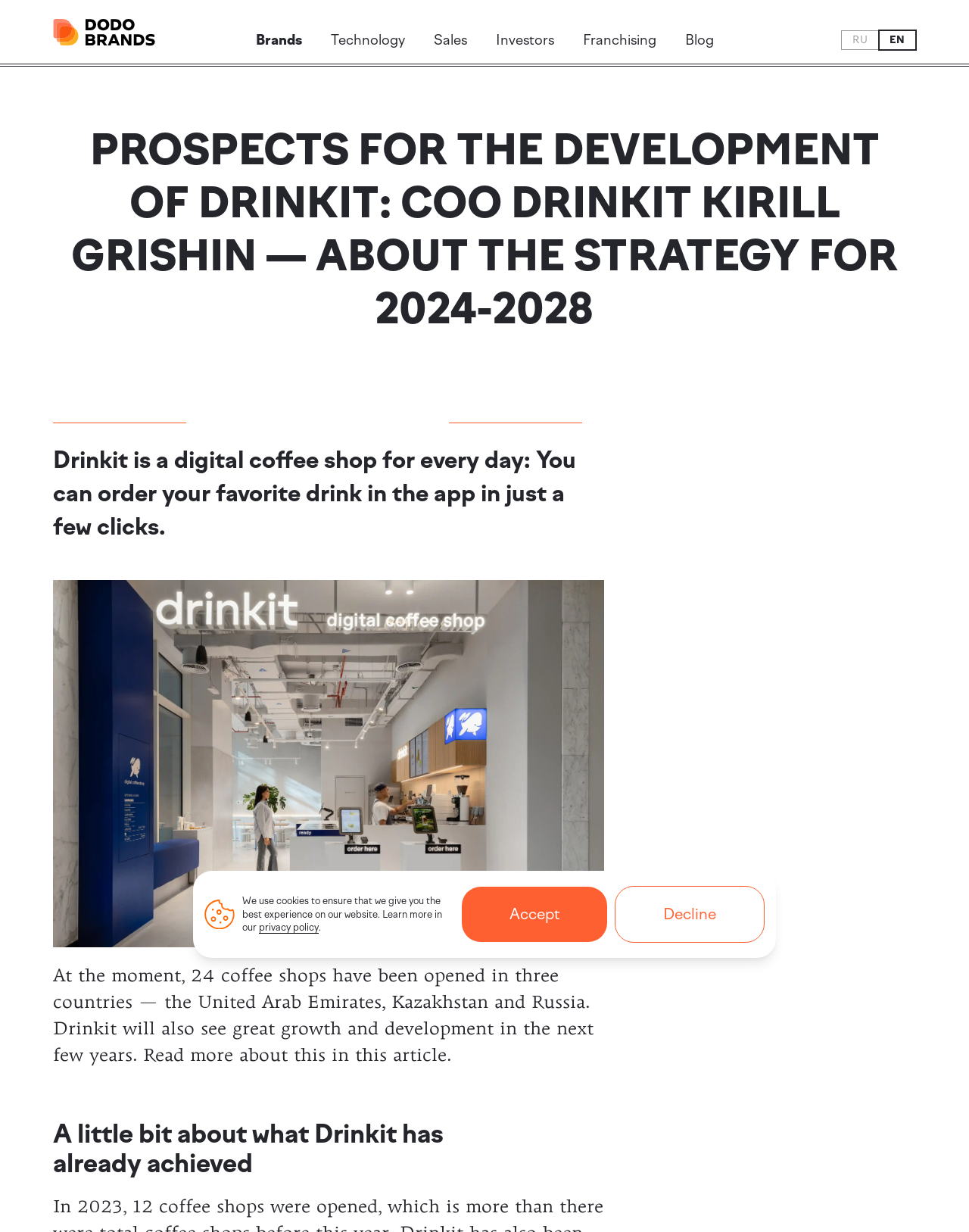Respond with a single word or phrase to the following question: In which countries are the coffee shops located?

UAE, Kazakhstan, Russia